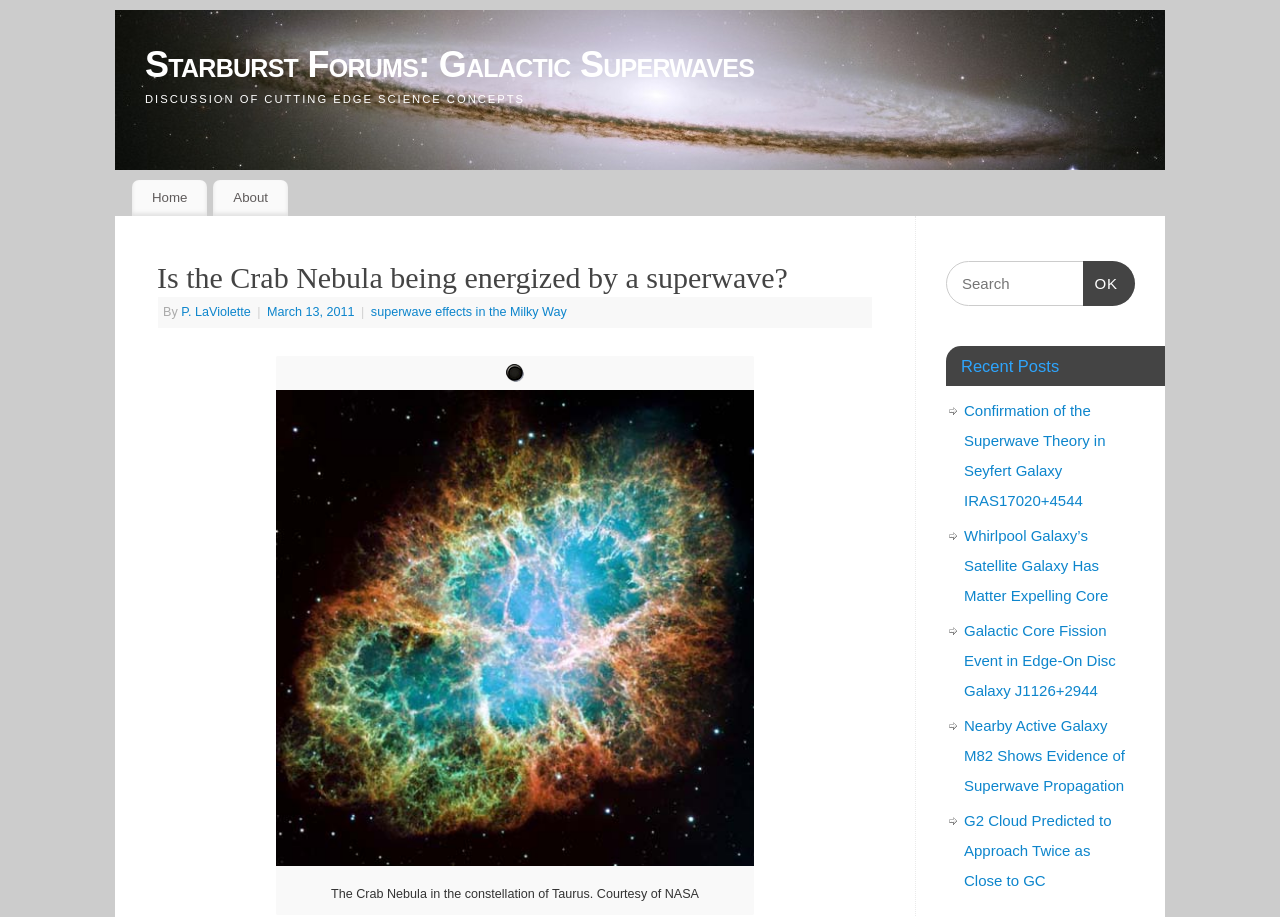Pinpoint the bounding box coordinates of the clickable area needed to execute the instruction: "View recent posts". The coordinates should be specified as four float numbers between 0 and 1, i.e., [left, top, right, bottom].

[0.739, 0.377, 0.912, 0.421]